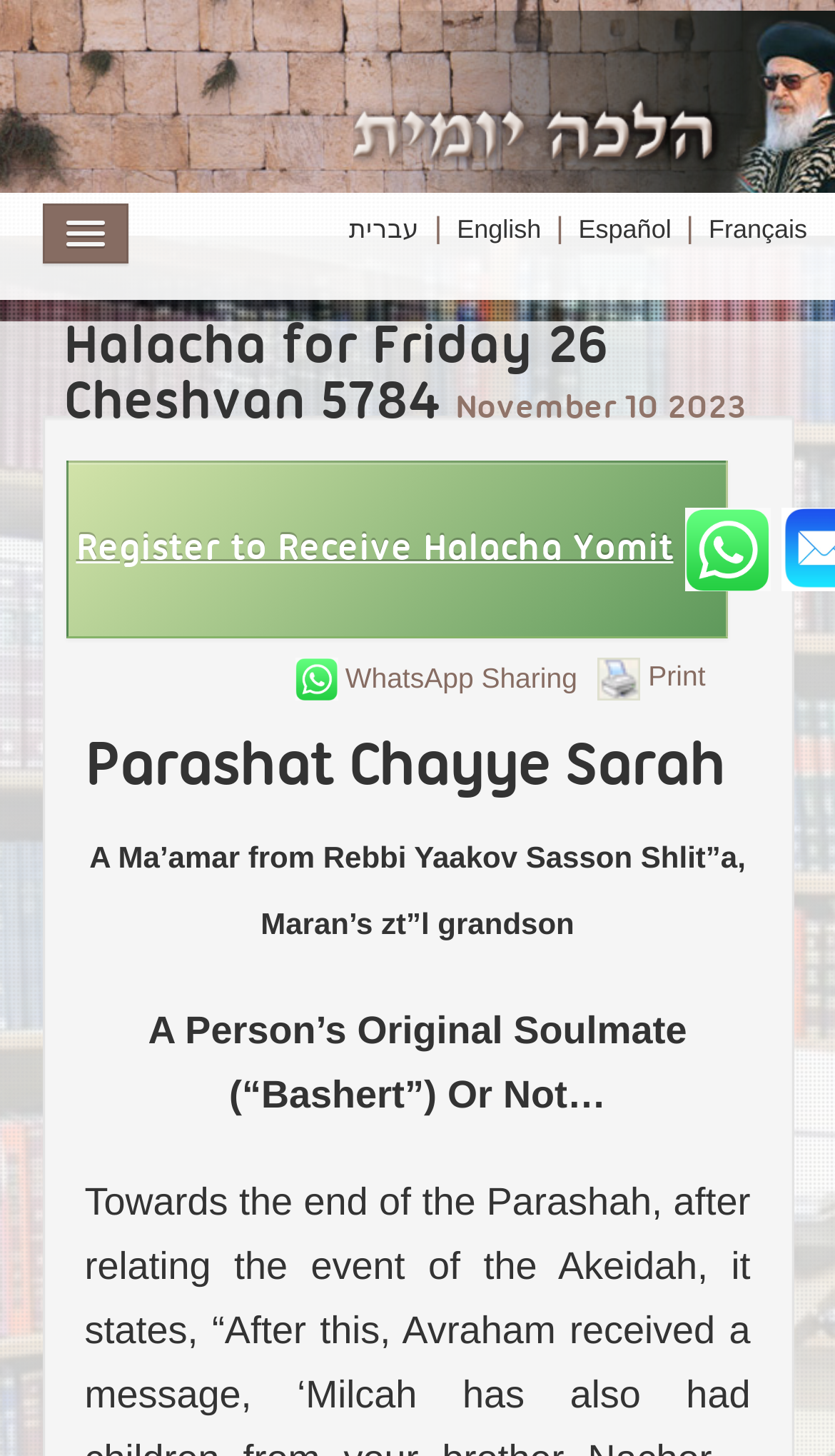Determine the bounding box coordinates of the UI element that matches the following description: "meaningful use". The coordinates should be four float numbers between 0 and 1 in the format [left, top, right, bottom].

None